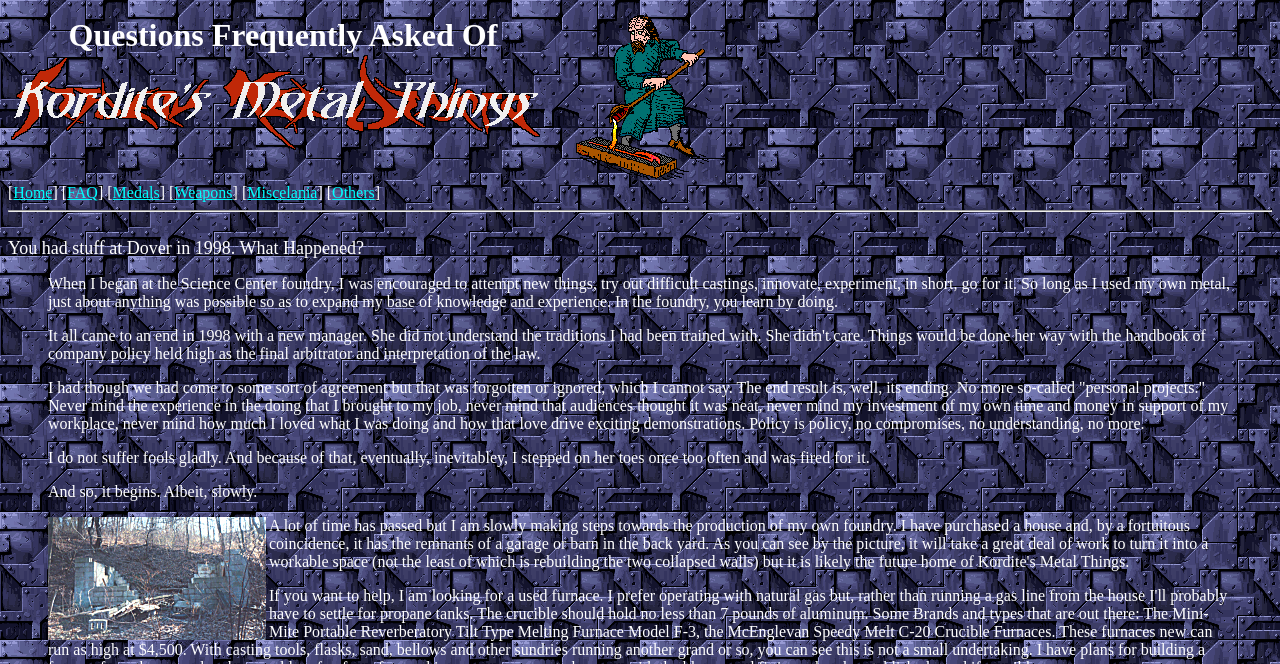Identify the bounding box coordinates for the element you need to click to achieve the following task: "Click on the 'Medals' link". Provide the bounding box coordinates as four float numbers between 0 and 1, in the form [left, top, right, bottom].

[0.088, 0.277, 0.125, 0.303]